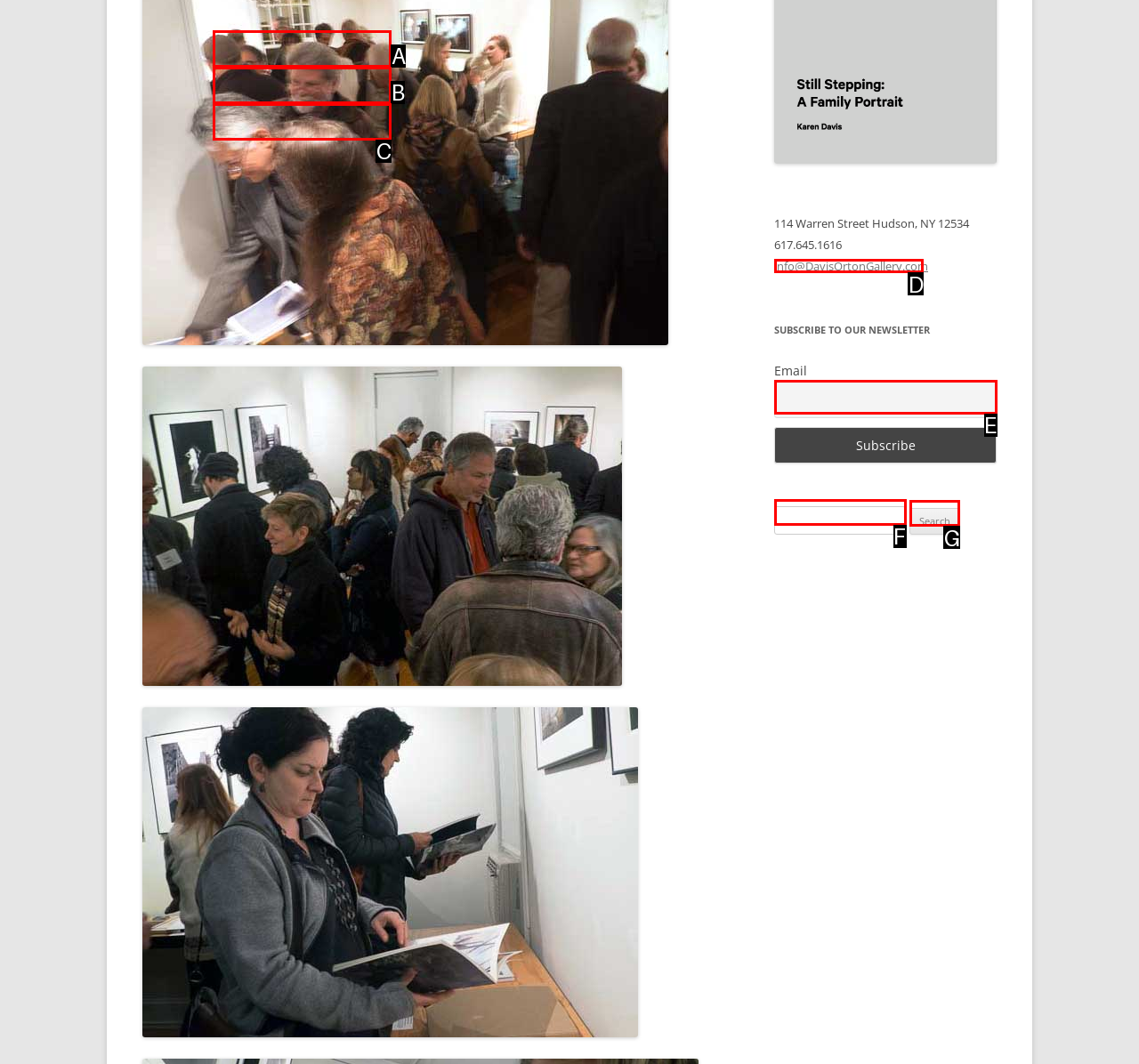With the provided description: 2010 Exhibitions, select the most suitable HTML element. Respond with the letter of the selected option.

B